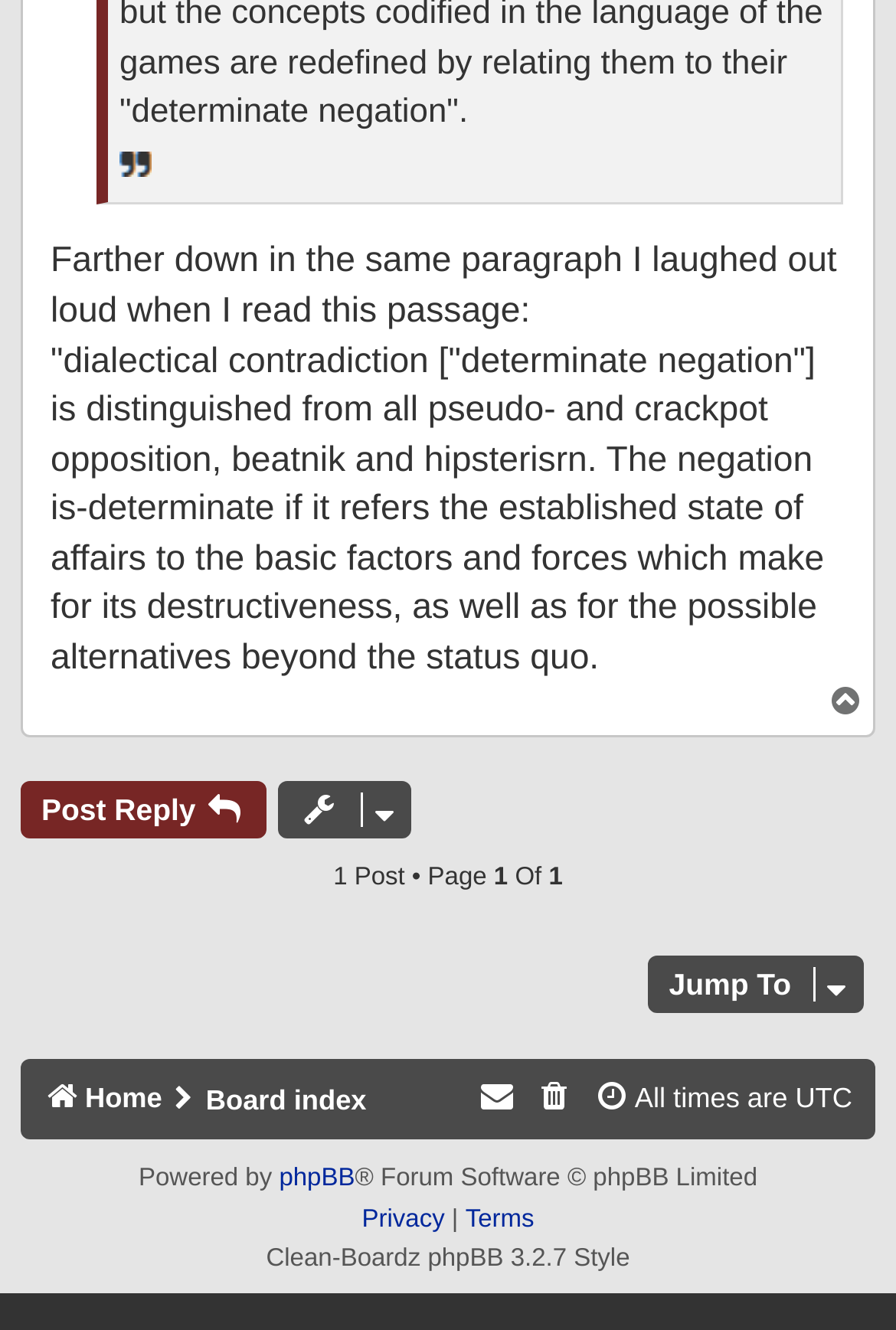Identify the bounding box coordinates for the UI element described by the following text: "Contact us". Provide the coordinates as four float numbers between 0 and 1, in the format [left, top, right, bottom].

[0.534, 0.804, 0.58, 0.85]